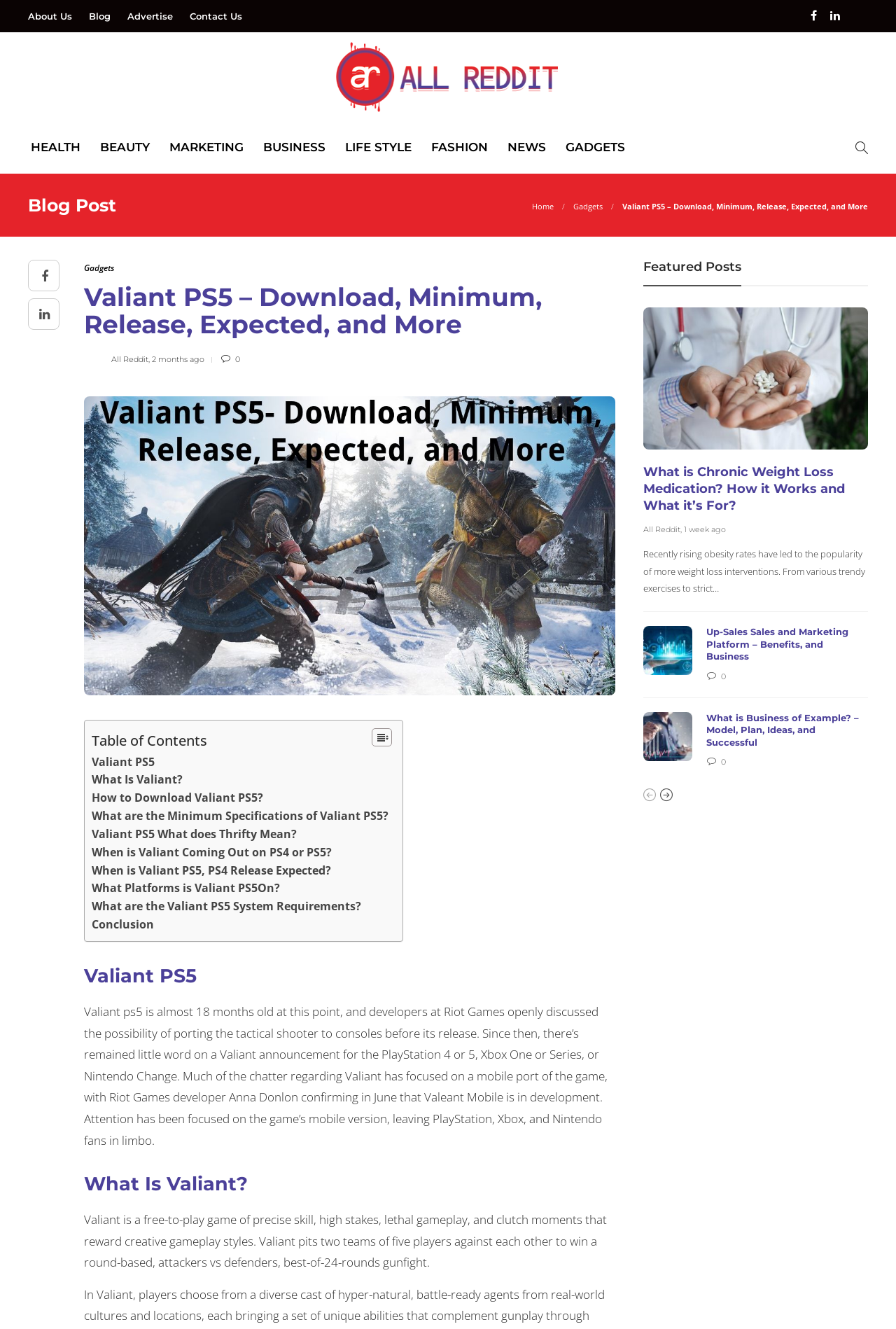Pinpoint the bounding box coordinates of the clickable element needed to complete the instruction: "Click on the 'Table of Content' link". The coordinates should be provided as four float numbers between 0 and 1: [left, top, right, bottom].

[0.403, 0.547, 0.434, 0.565]